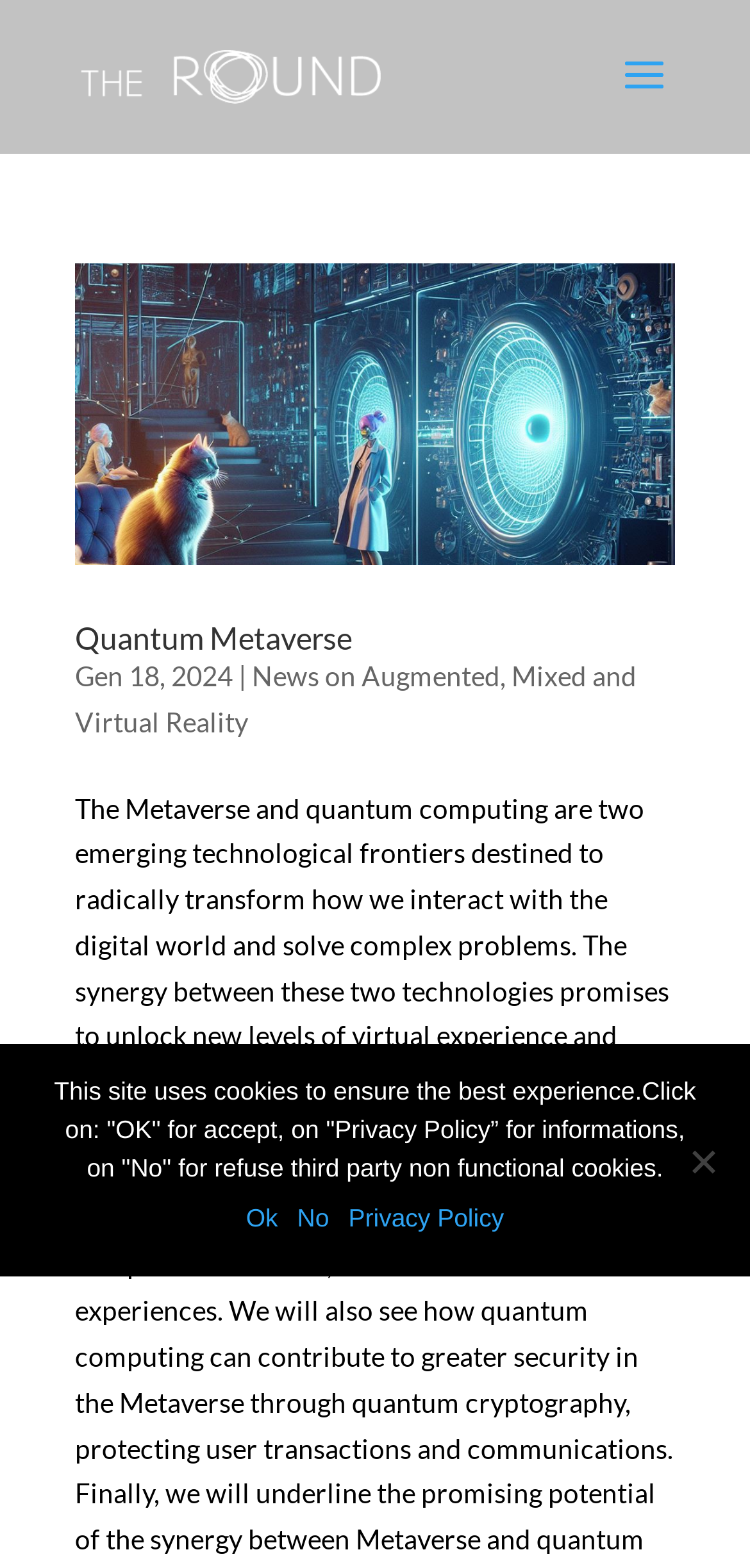Explain the webpage in detail, including its primary components.

The webpage is about quantum computing and has a title "THE ROUND" at the top left corner. Below the title, there is a prominent section with a heading "Quantum Metaverse" accompanied by an image and a link with the same name. The heading and the link are positioned side by side, with the link being slightly smaller. 

To the right of the heading, there is a date "Gen 18, 2024" followed by a vertical line and another link "News on Augmented, Mixed and Virtual Reality". This section appears to be a news article or a post with a publication date.

At the bottom of the page, there is a cookie notice dialog that is not currently in focus. The dialog contains a message explaining the site's cookie policy and provides three options: "OK" to accept, "No" to refuse third-party non-functional cookies, and "Privacy Policy" to learn more. The "No" option is also represented by a separate generic element at the bottom right corner of the page.